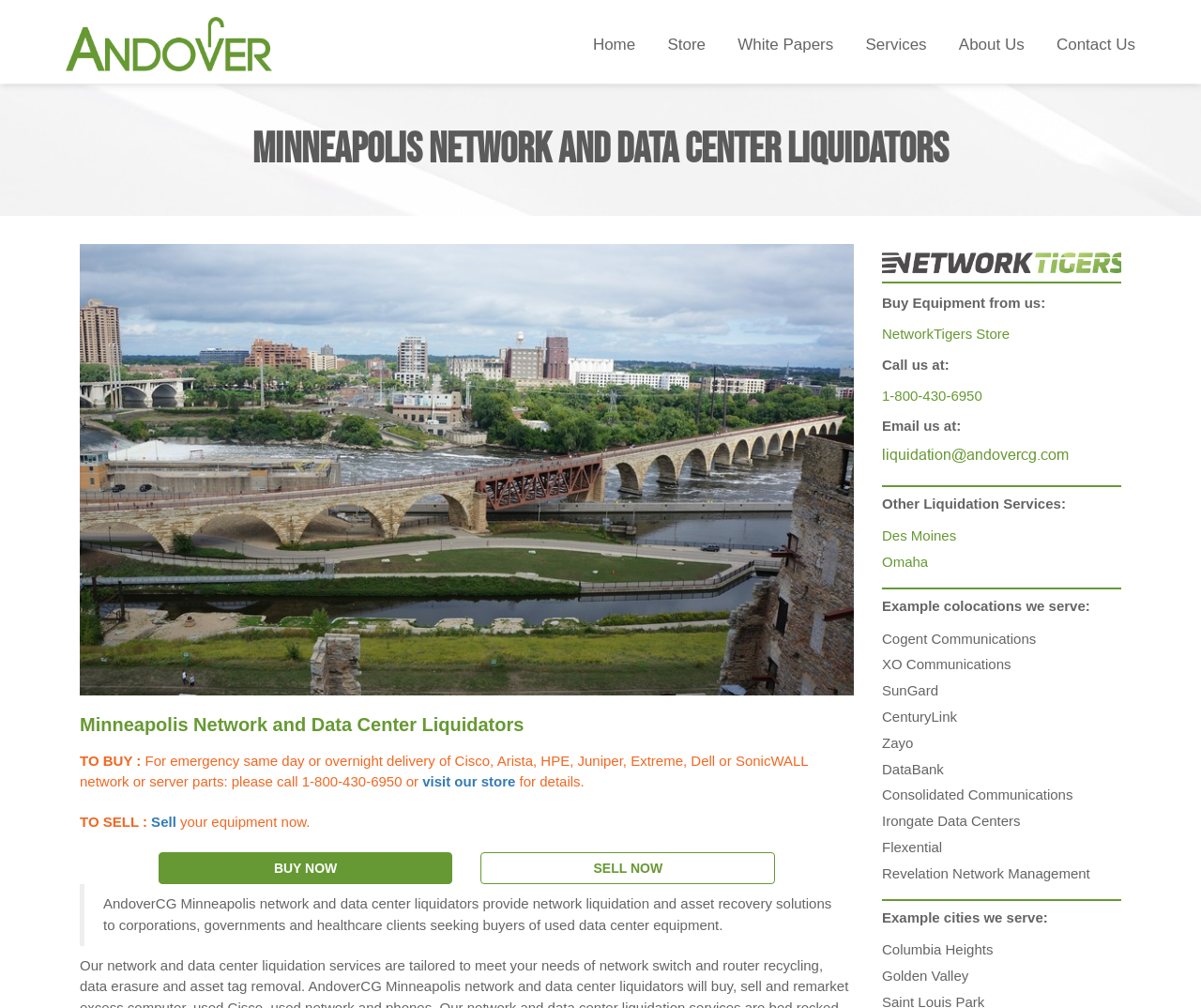Locate the bounding box coordinates of the area to click to fulfill this instruction: "Buy equipment from the NetworkTigers Store". The bounding box should be presented as four float numbers between 0 and 1, in the order [left, top, right, bottom].

[0.734, 0.323, 0.841, 0.339]